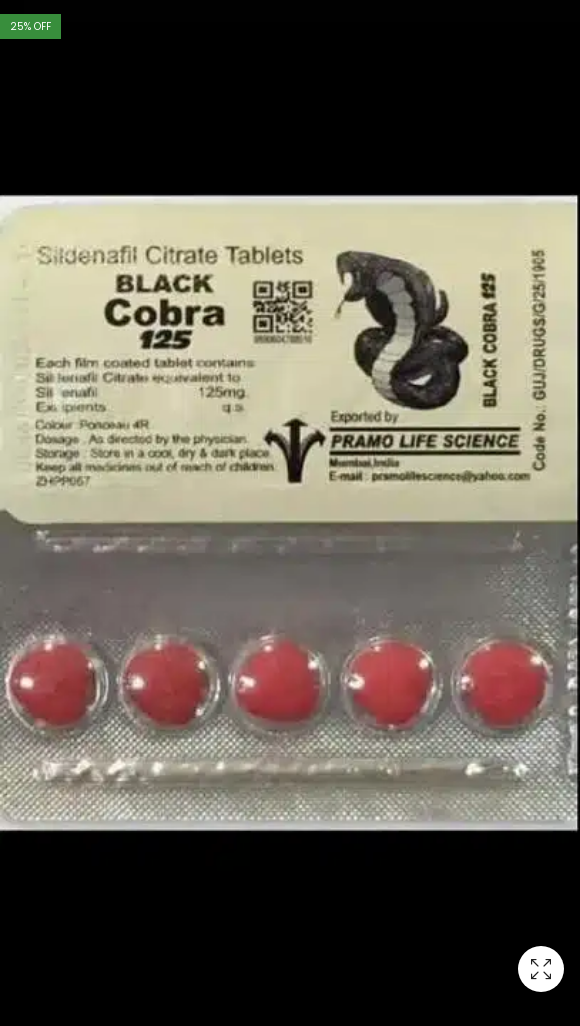Give a concise answer using only one word or phrase for this question:
What is the shape of the tablets?

Round